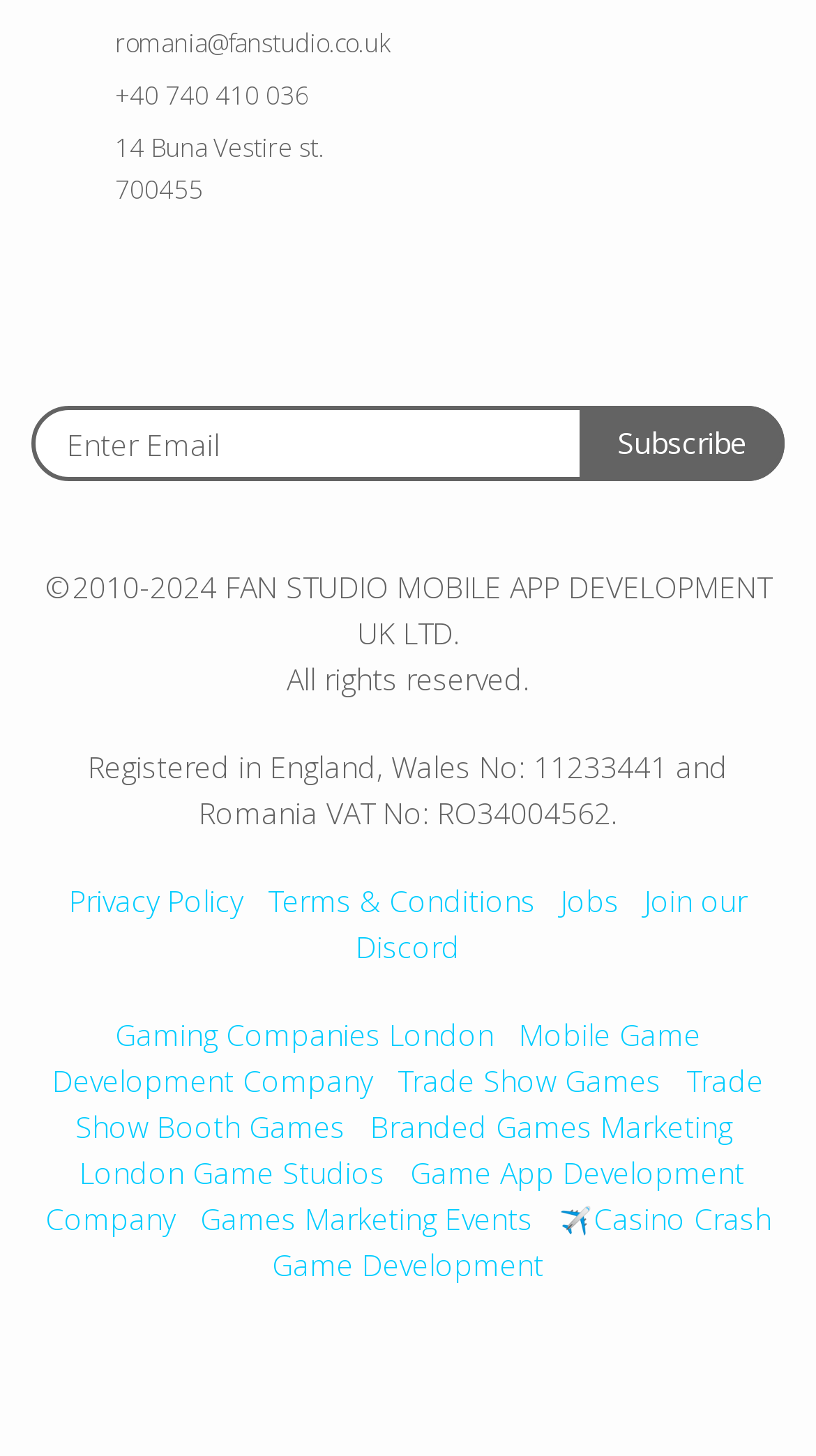Specify the bounding box coordinates for the region that must be clicked to perform the given instruction: "Enter email address".

[0.038, 0.279, 0.962, 0.331]